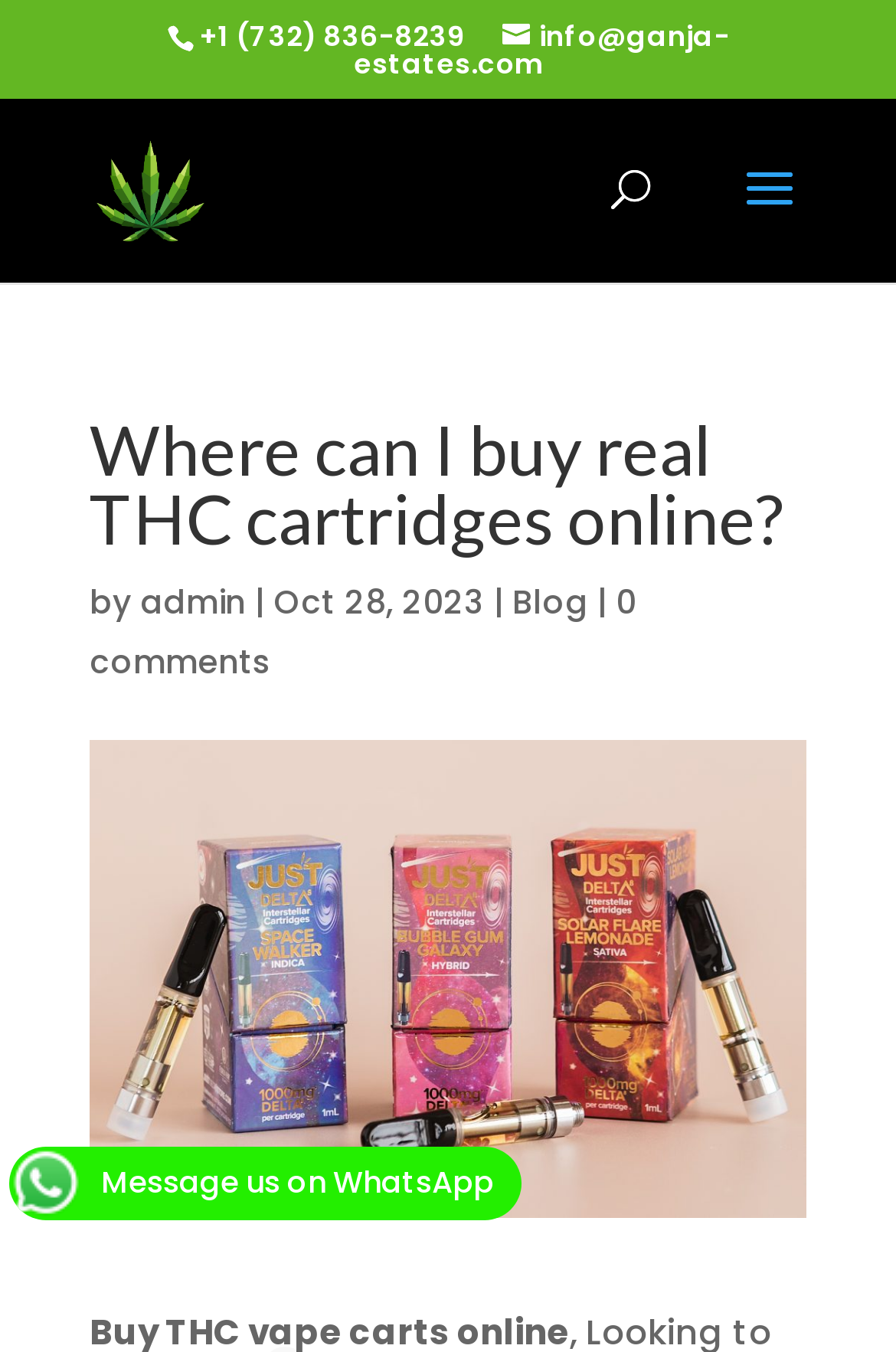Given the element description, predict the bounding box coordinates in the format (top-left x, top-left y, bottom-right x, bottom-right y), using floating point numbers between 0 and 1: alt="Ganja Estates Online Dispensary"

[0.108, 0.122, 0.229, 0.153]